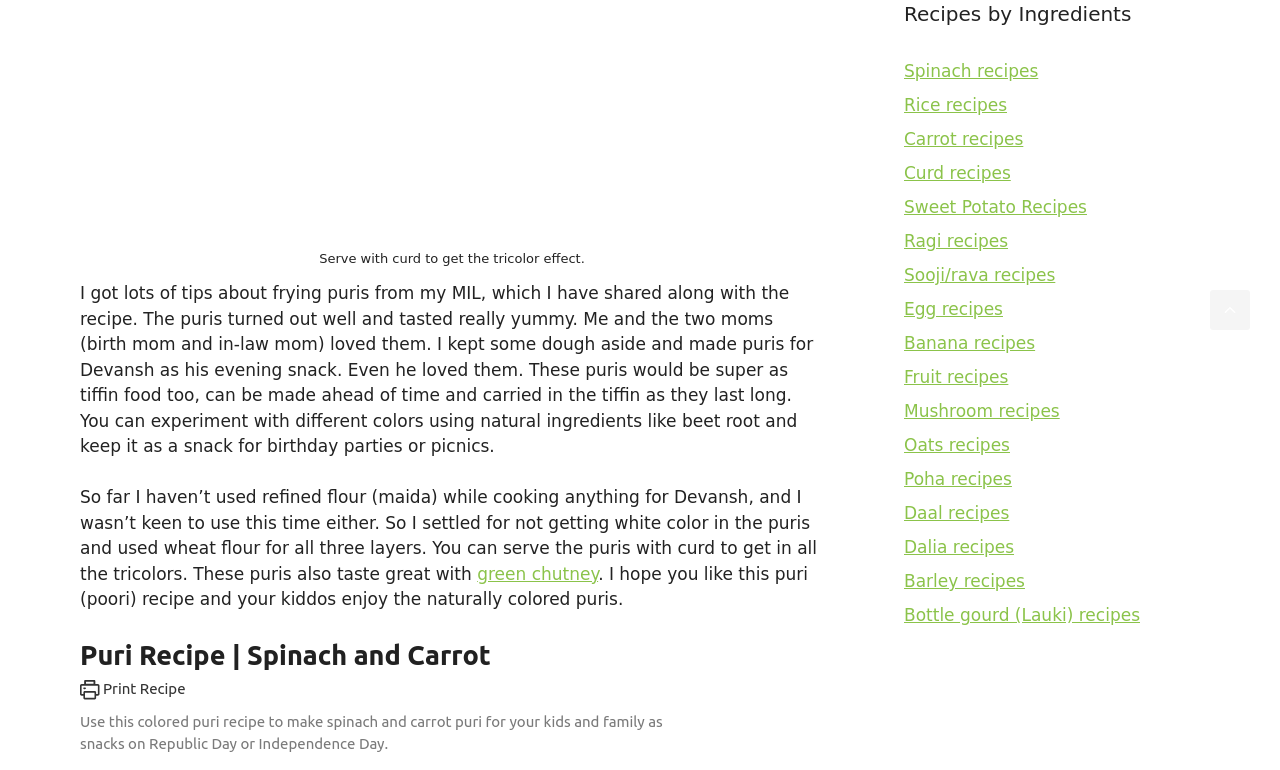Respond with a single word or short phrase to the following question: 
How many links are provided for other recipes?

15